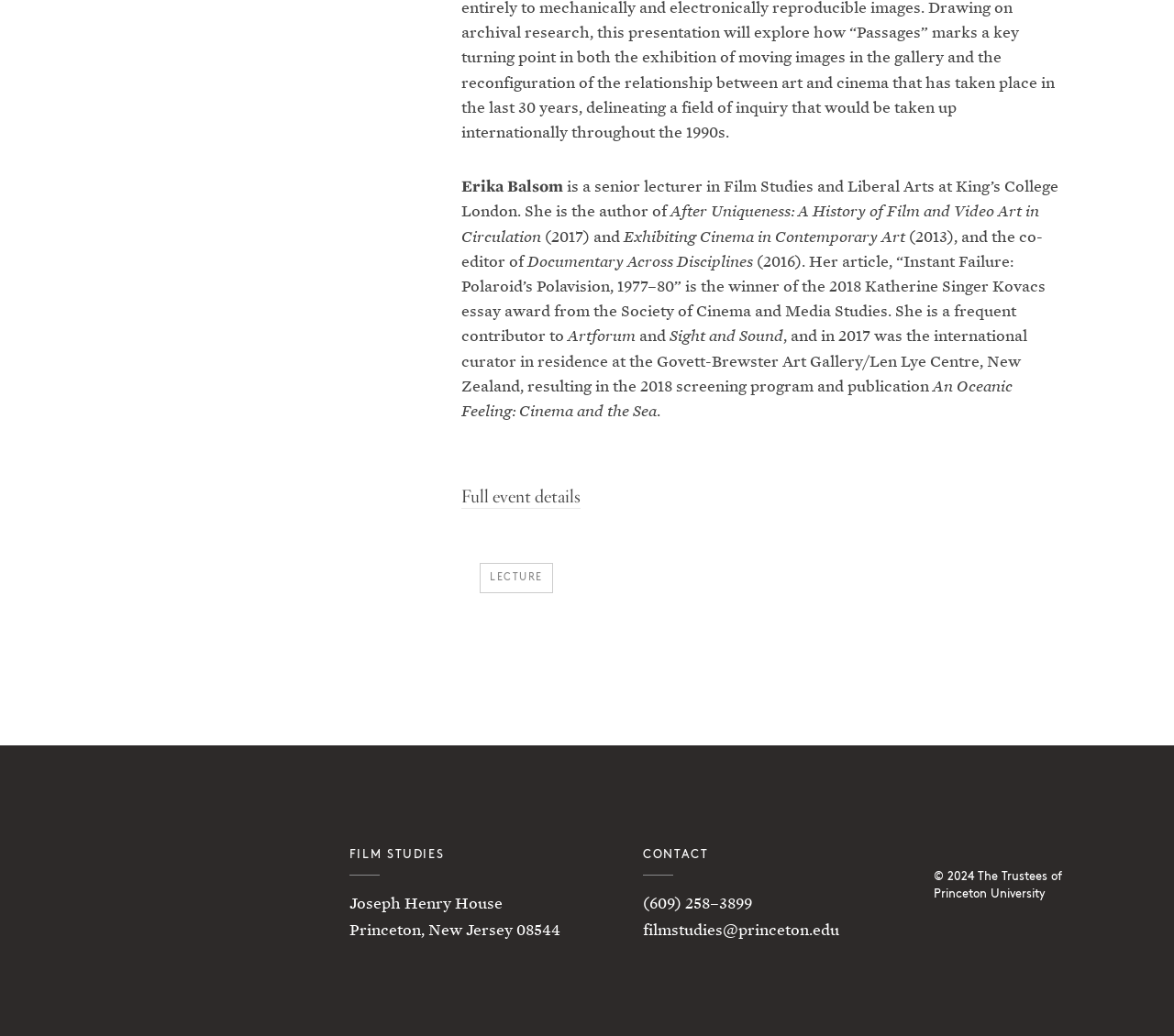Who is the author of 'After Uniqueness: A History of Film and Video Art in Circulation'?
Based on the screenshot, respond with a single word or phrase.

Erika Balsom